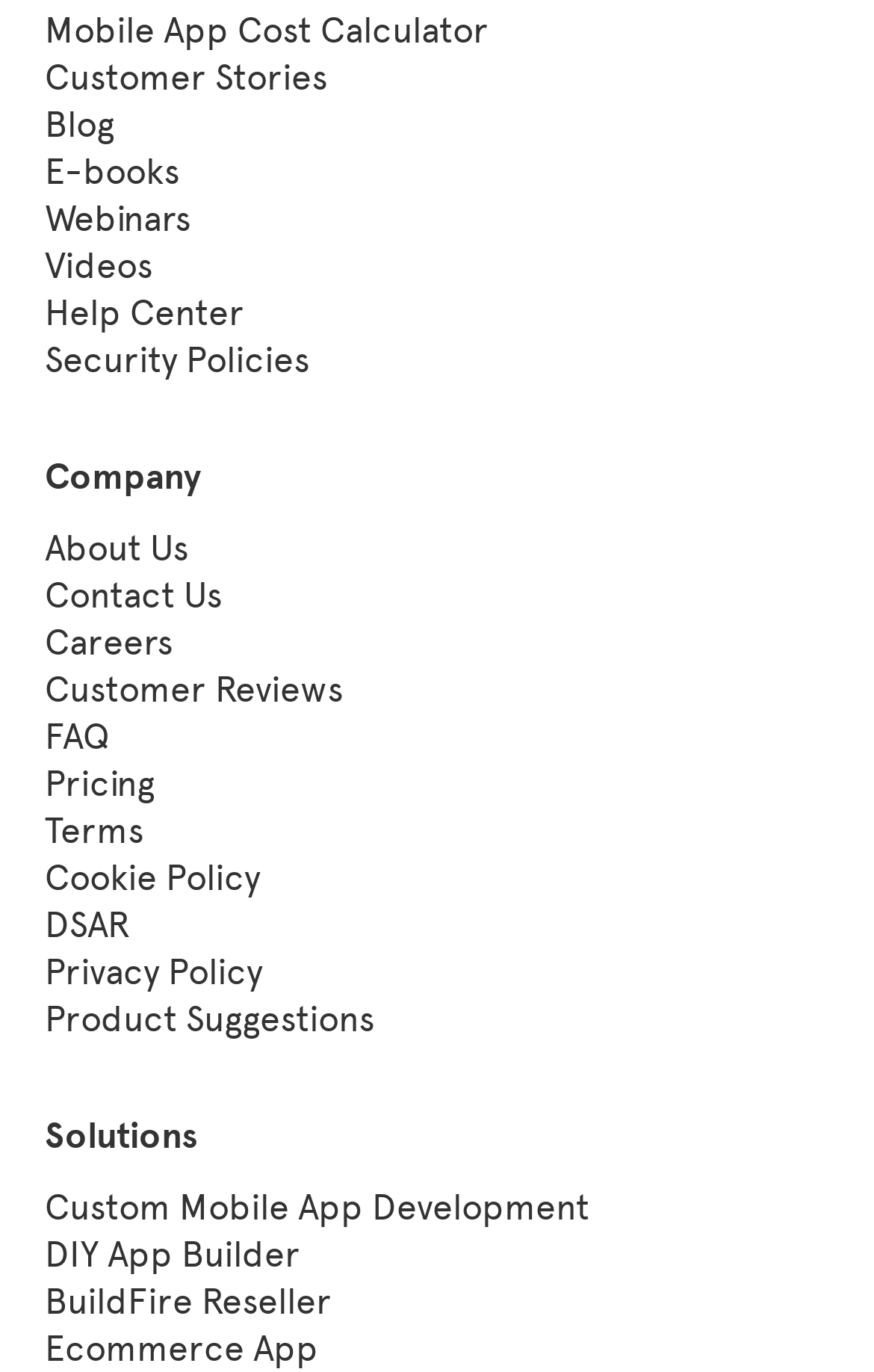Given the following UI element description: "Videos", find the bounding box coordinates in the webpage screenshot.

[0.051, 0.24, 0.174, 0.271]